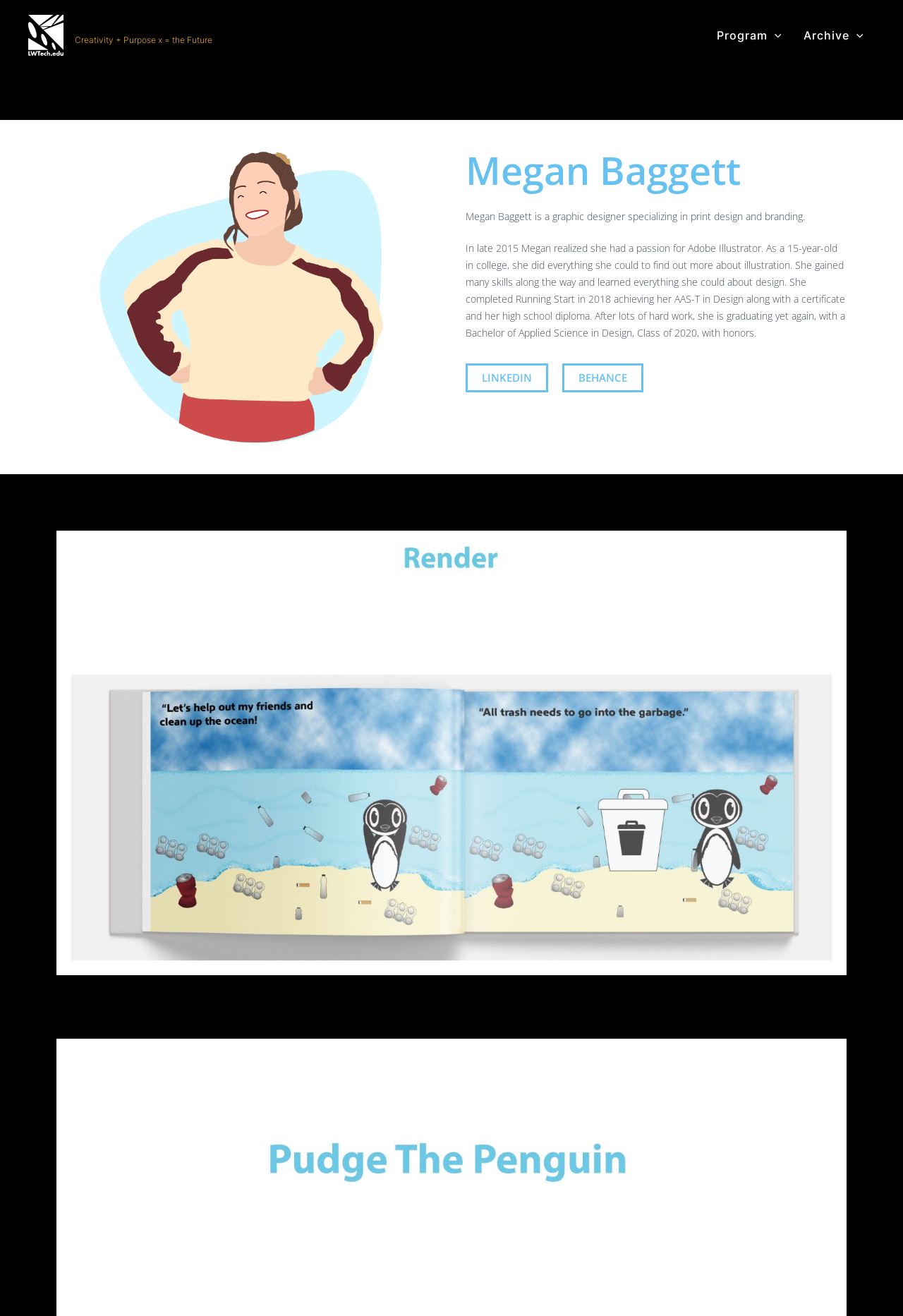Pinpoint the bounding box coordinates of the element that must be clicked to accomplish the following instruction: "Visit Megan Baggett's LinkedIn profile". The coordinates should be in the format of four float numbers between 0 and 1, i.e., [left, top, right, bottom].

[0.516, 0.276, 0.607, 0.298]